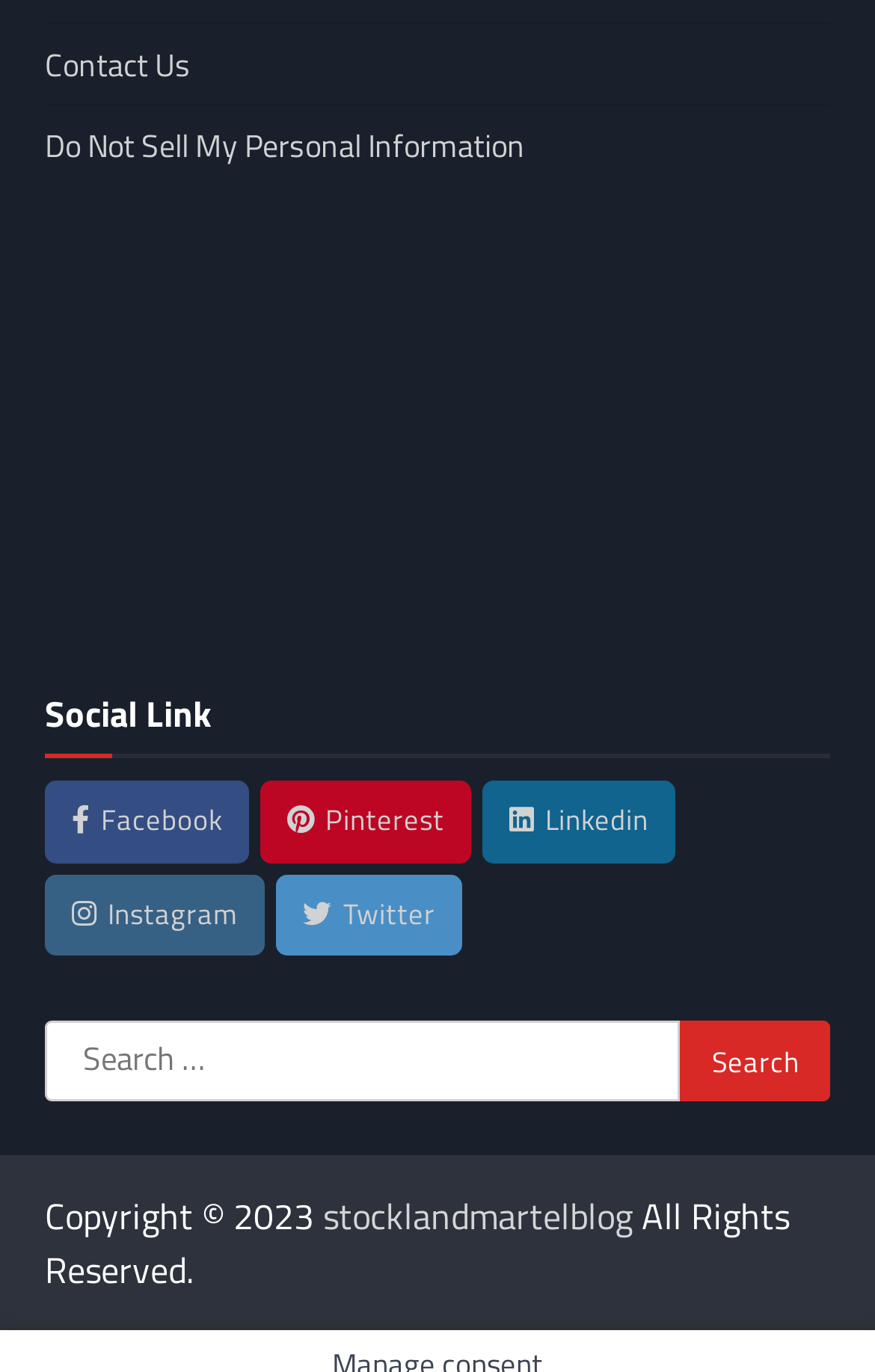How many links are there in the footer?
Please use the visual content to give a single word or phrase answer.

4